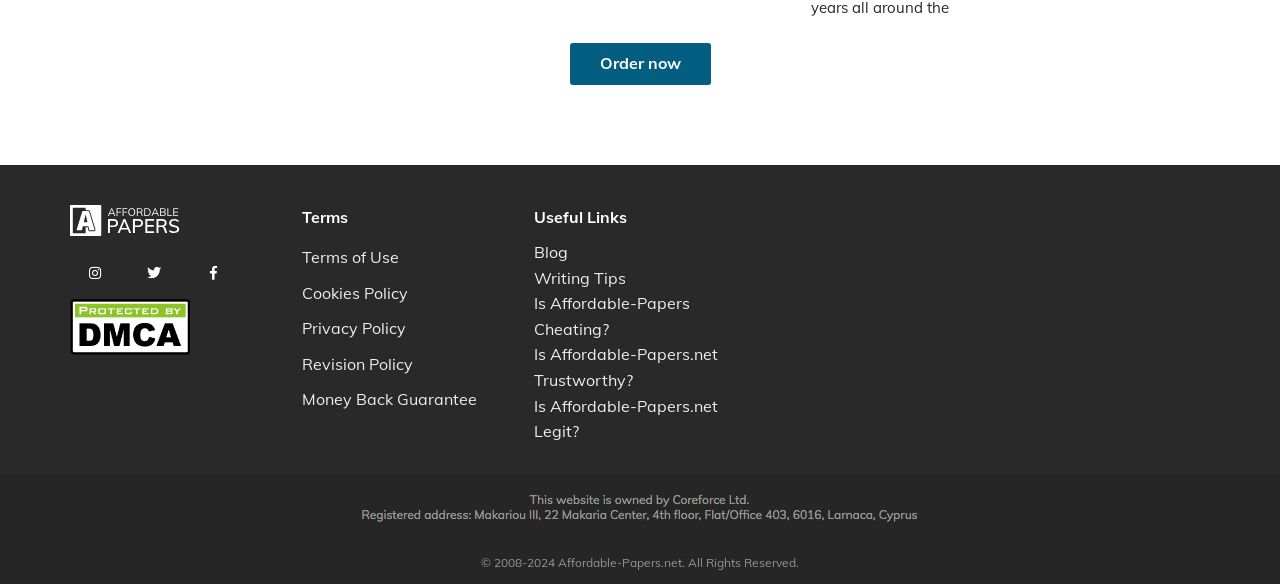Determine the bounding box coordinates for the area you should click to complete the following instruction: "Visit Affordable-Papers.net".

[0.055, 0.376, 0.141, 0.41]